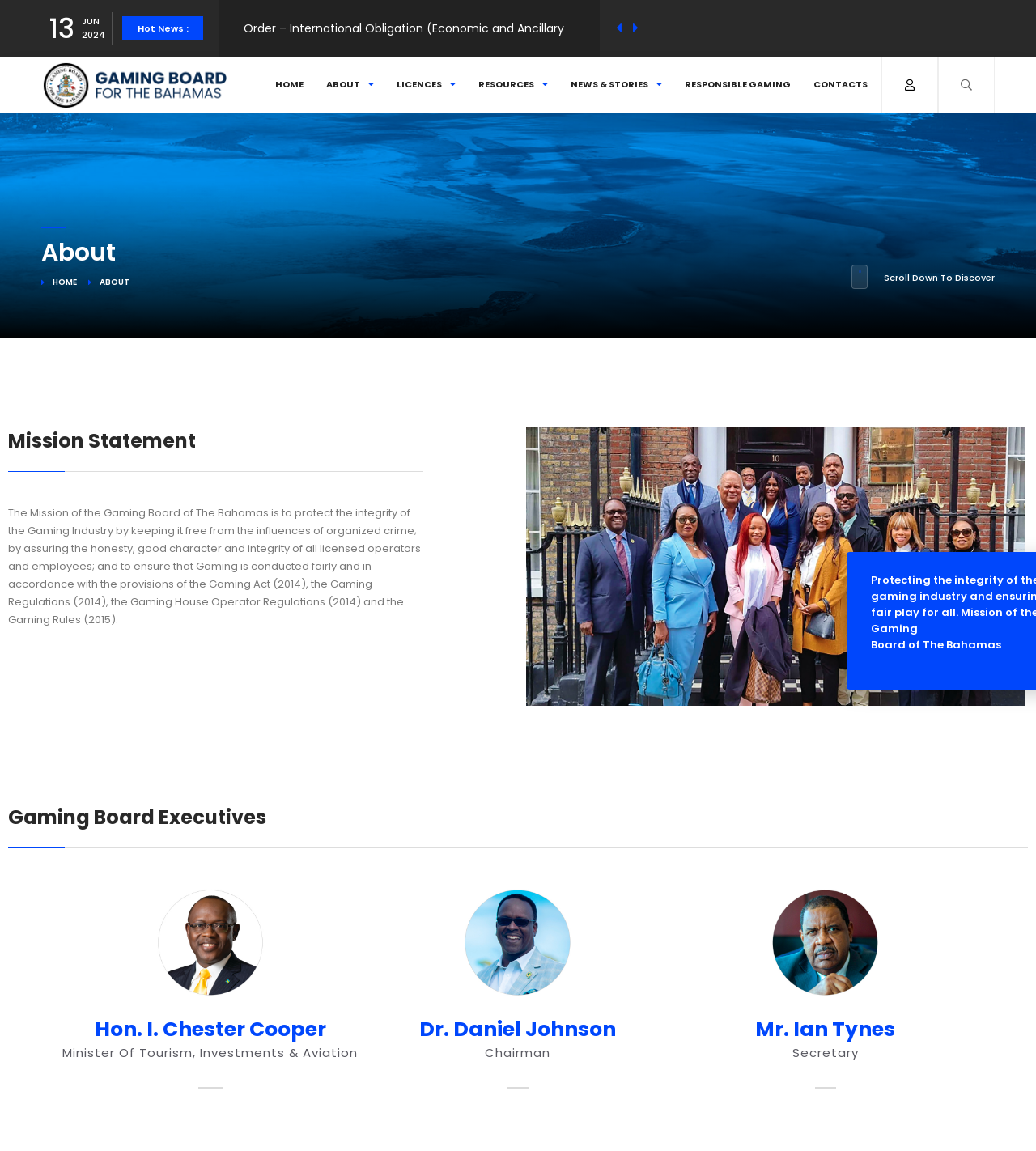Please identify the bounding box coordinates of the area I need to click to accomplish the following instruction: "Go to the HOME page".

[0.257, 0.061, 0.301, 0.086]